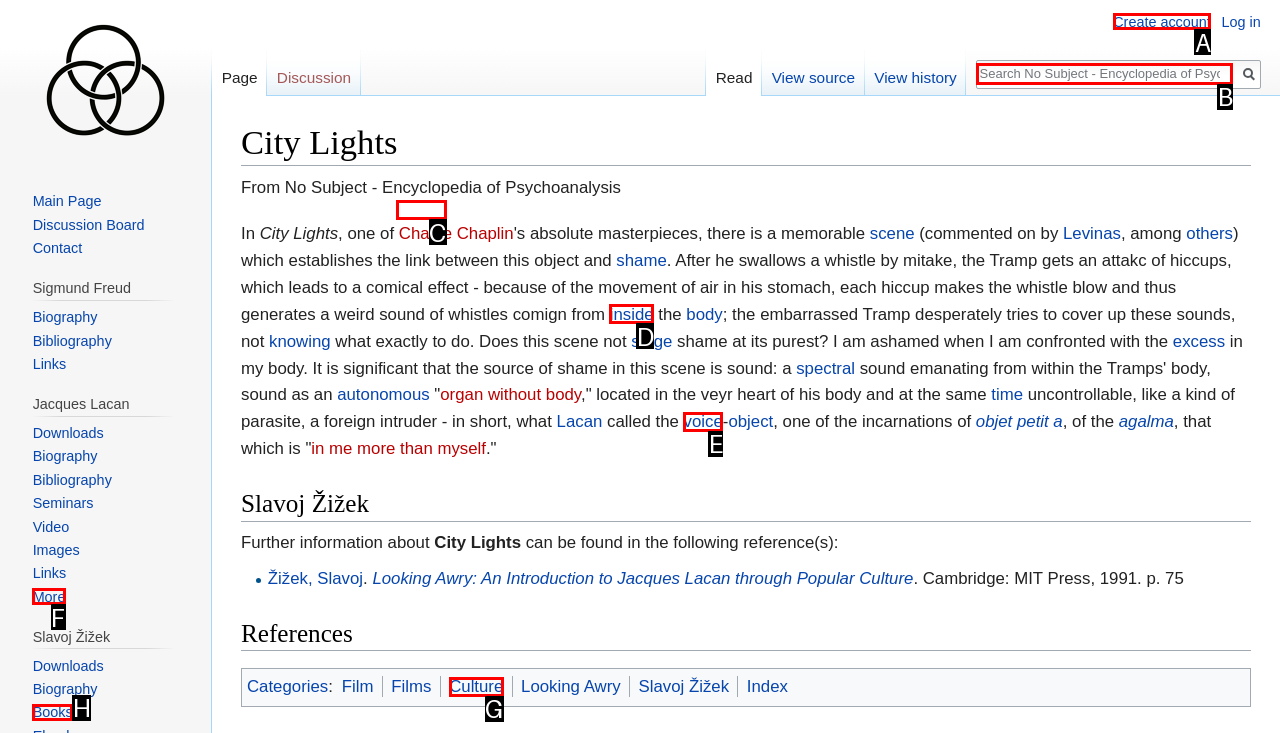Select the appropriate bounding box to fulfill the task: Search for something Respond with the corresponding letter from the choices provided.

B